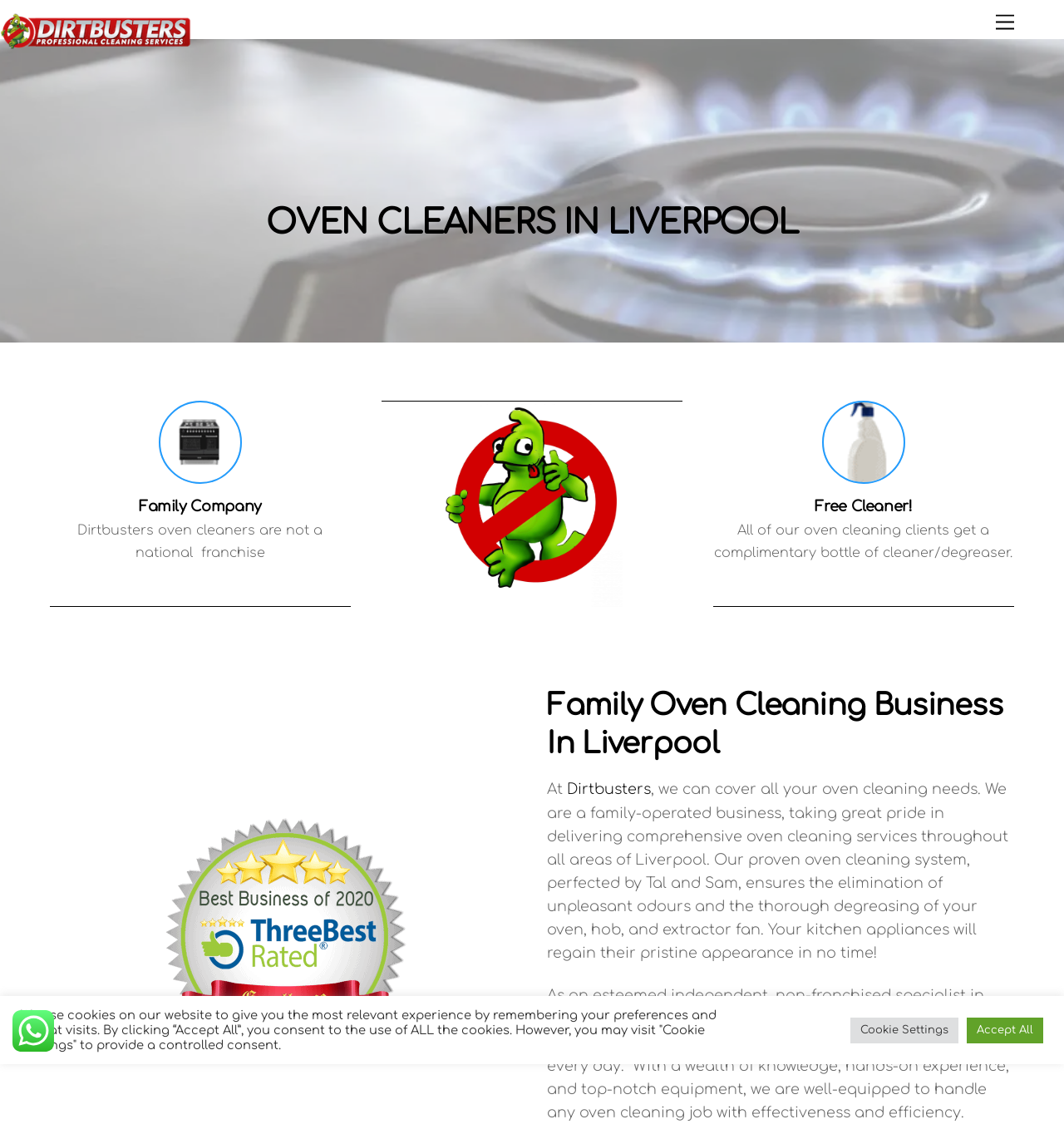What type of business is Dirtbusters? Examine the screenshot and reply using just one word or a brief phrase.

Family company